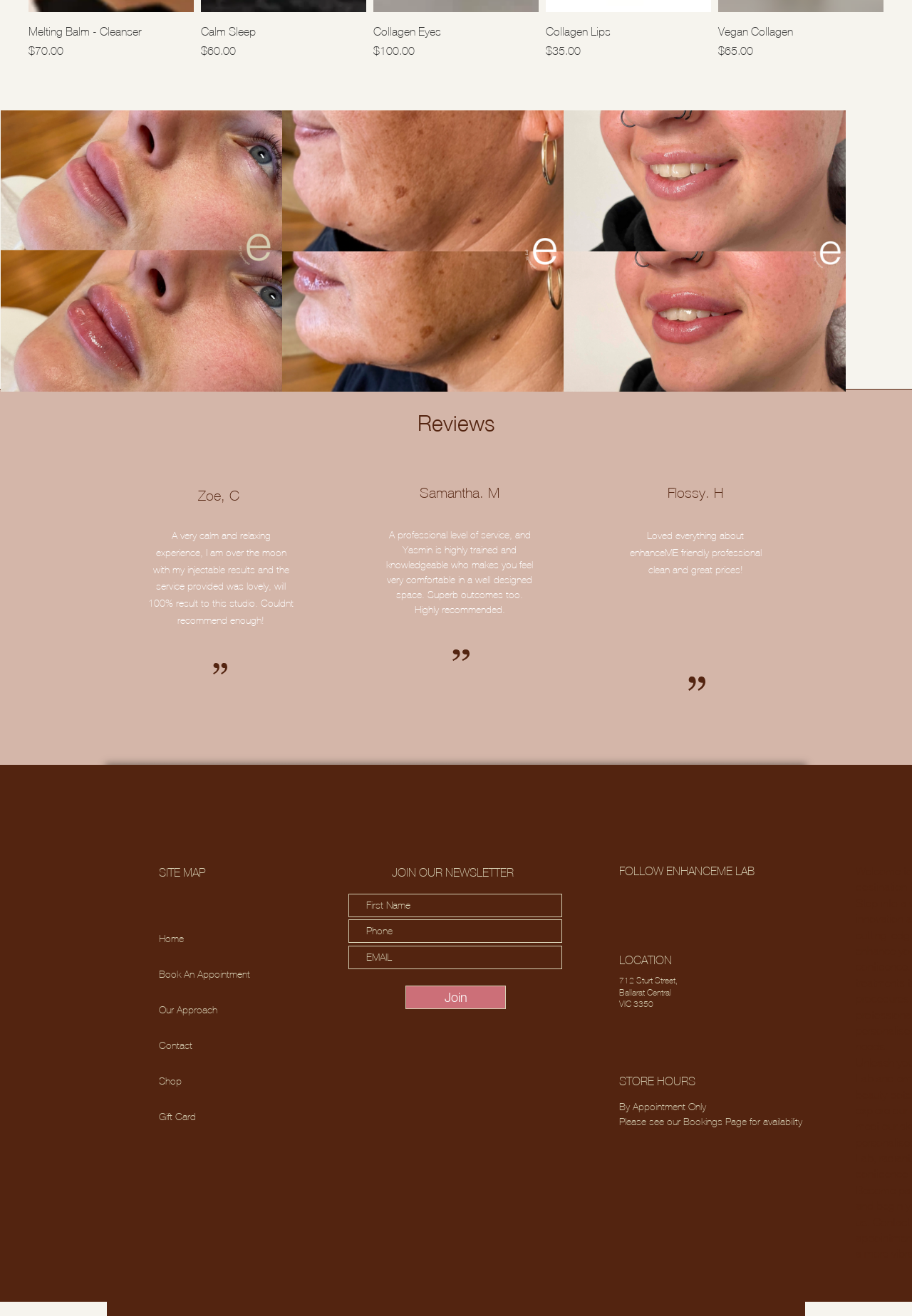Locate the bounding box coordinates of the clickable area to execute the instruction: "Click on the 'Join' button". Provide the coordinates as four float numbers between 0 and 1, represented as [left, top, right, bottom].

[0.445, 0.749, 0.555, 0.767]